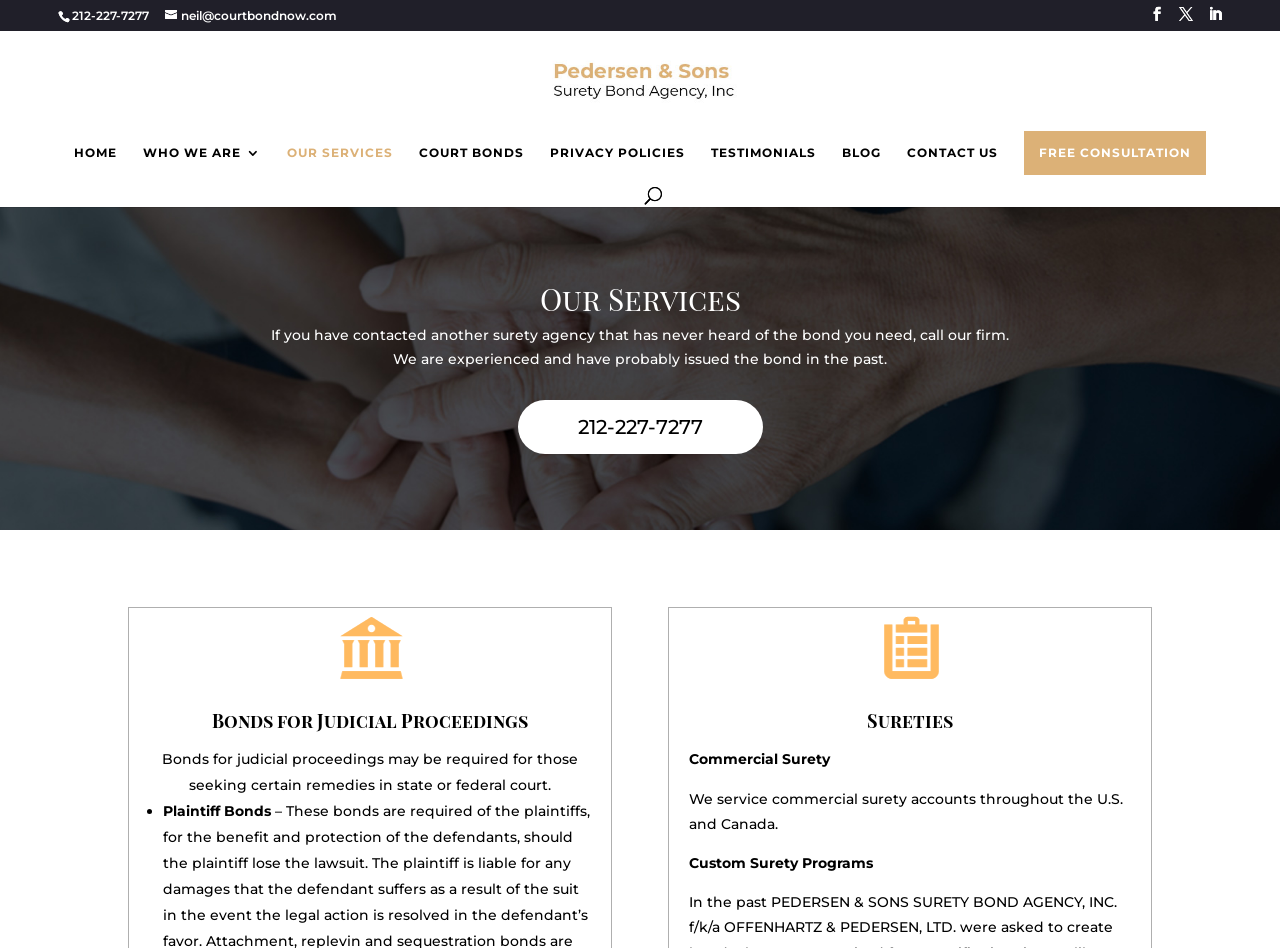Identify the bounding box of the UI component described as: "Privacy Policies".

[0.43, 0.154, 0.535, 0.194]